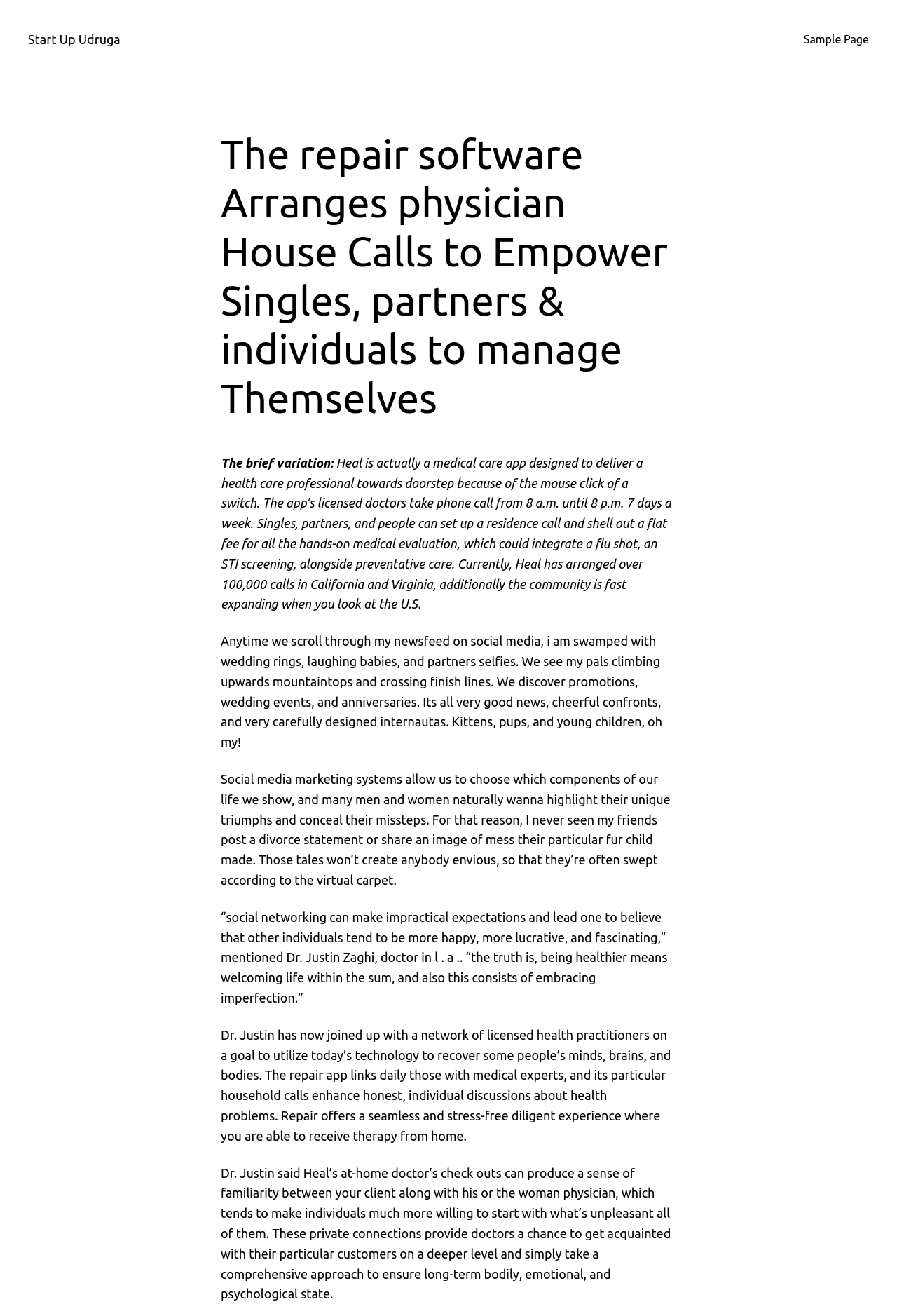Utilize the details in the image to give a detailed response to the question: What is the current reach of Heal's services?

According to the webpage content, Heal has arranged over 100,000 calls in California and Virginia, and the community is rapidly expanding in the U.S.